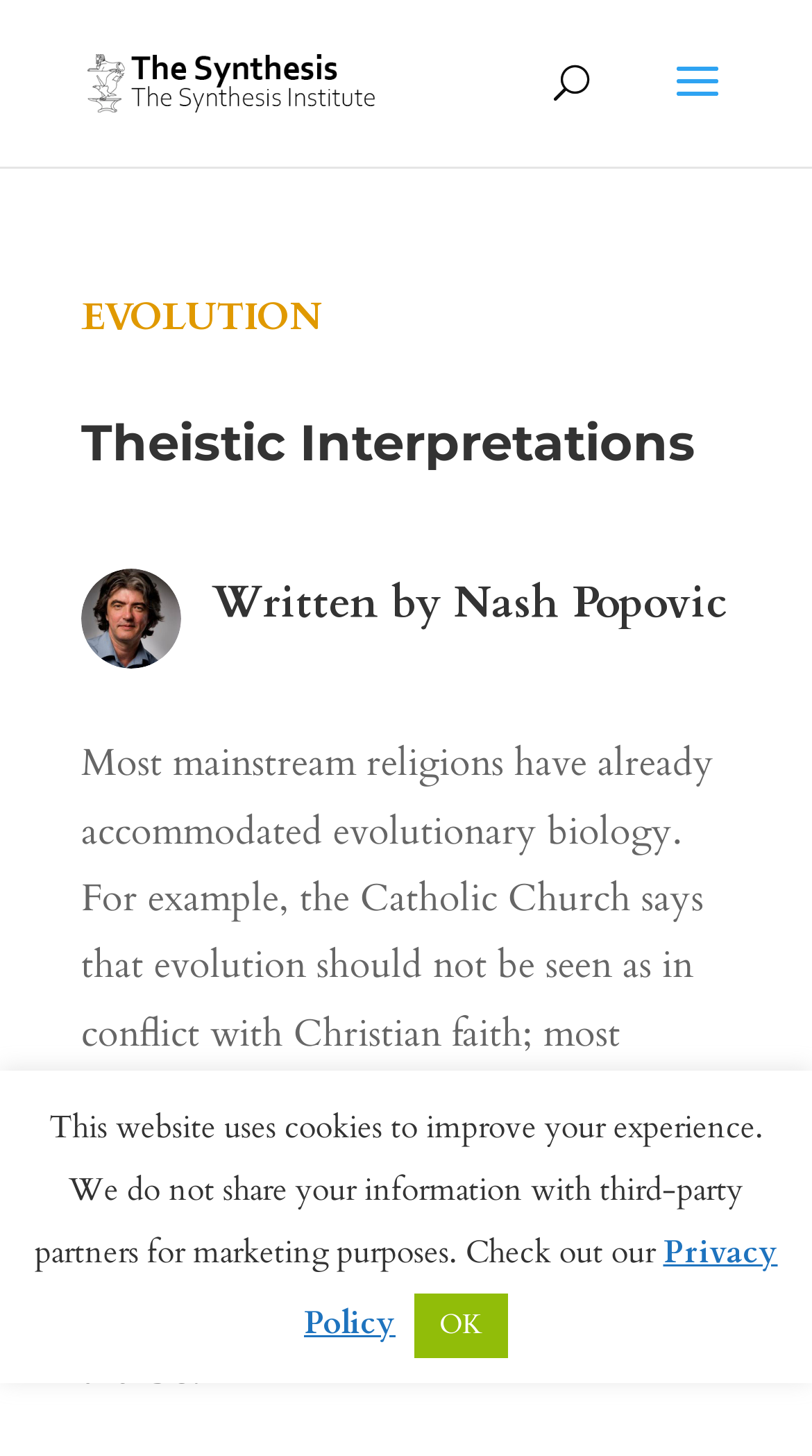What is the topic of the article?
Please respond to the question with a detailed and thorough explanation.

The topic of the article can be inferred by looking at the static text elements, which mention 'evolution' and 'mainstream religions', and also by looking at the heading element that says 'Theistic Interpretations'.